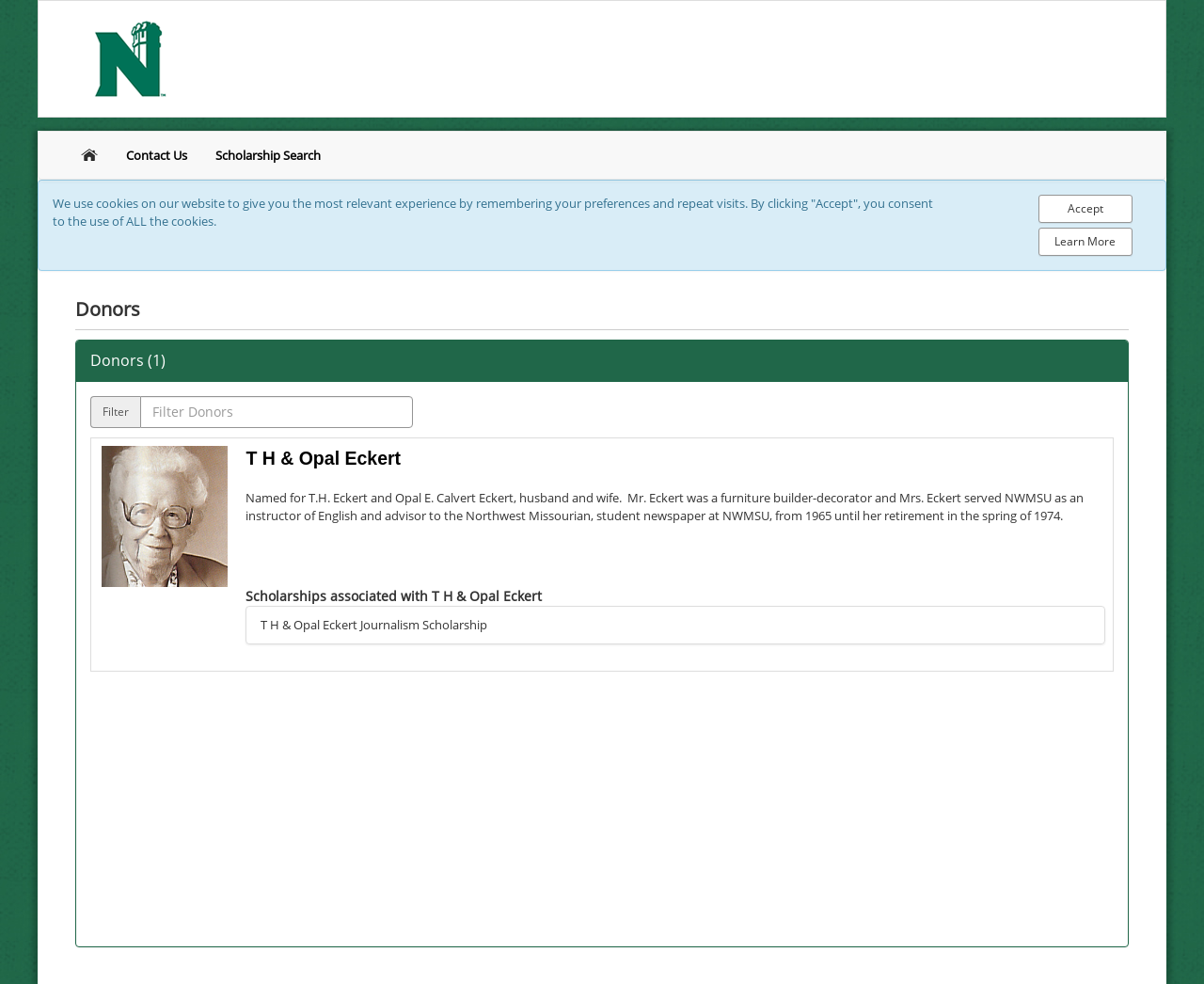Based on what you see in the screenshot, provide a thorough answer to this question: What is the purpose of the 'Filter' searchbox?

The 'Filter' searchbox is located below the 'Donors' heading and is part of a table with a 'Profile Image' column, suggesting that it is used to search for specific donors.